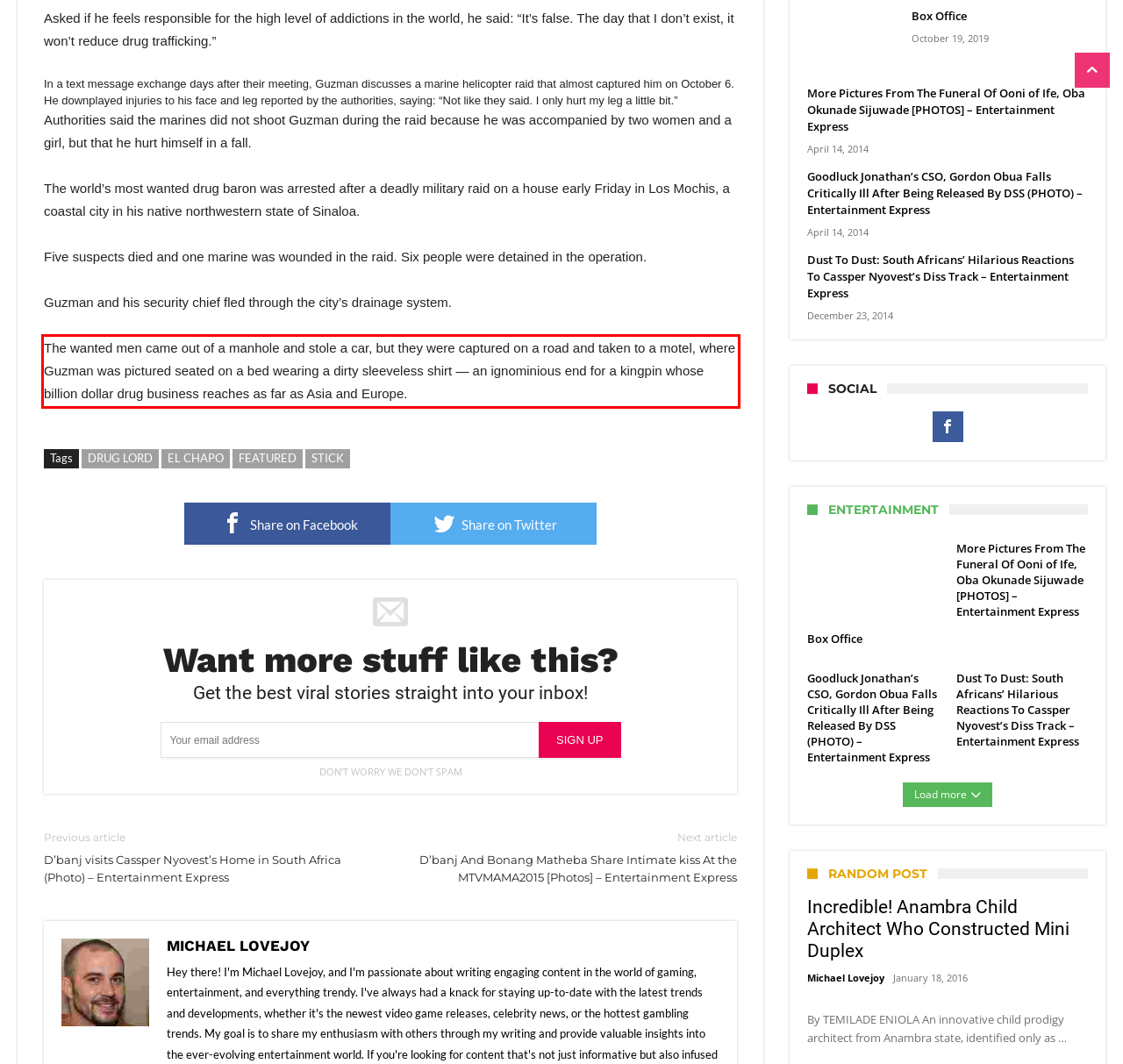You have a screenshot of a webpage with a red bounding box. Use OCR to generate the text contained within this red rectangle.

The wanted men came out of a manhole and stole a car, but they were captured on a road and taken to a motel, where Guzman was pictured seated on a bed wearing a dirty sleeveless shirt — an ignominious end for a kingpin whose billion dollar drug business reaches as far as Asia and Europe.